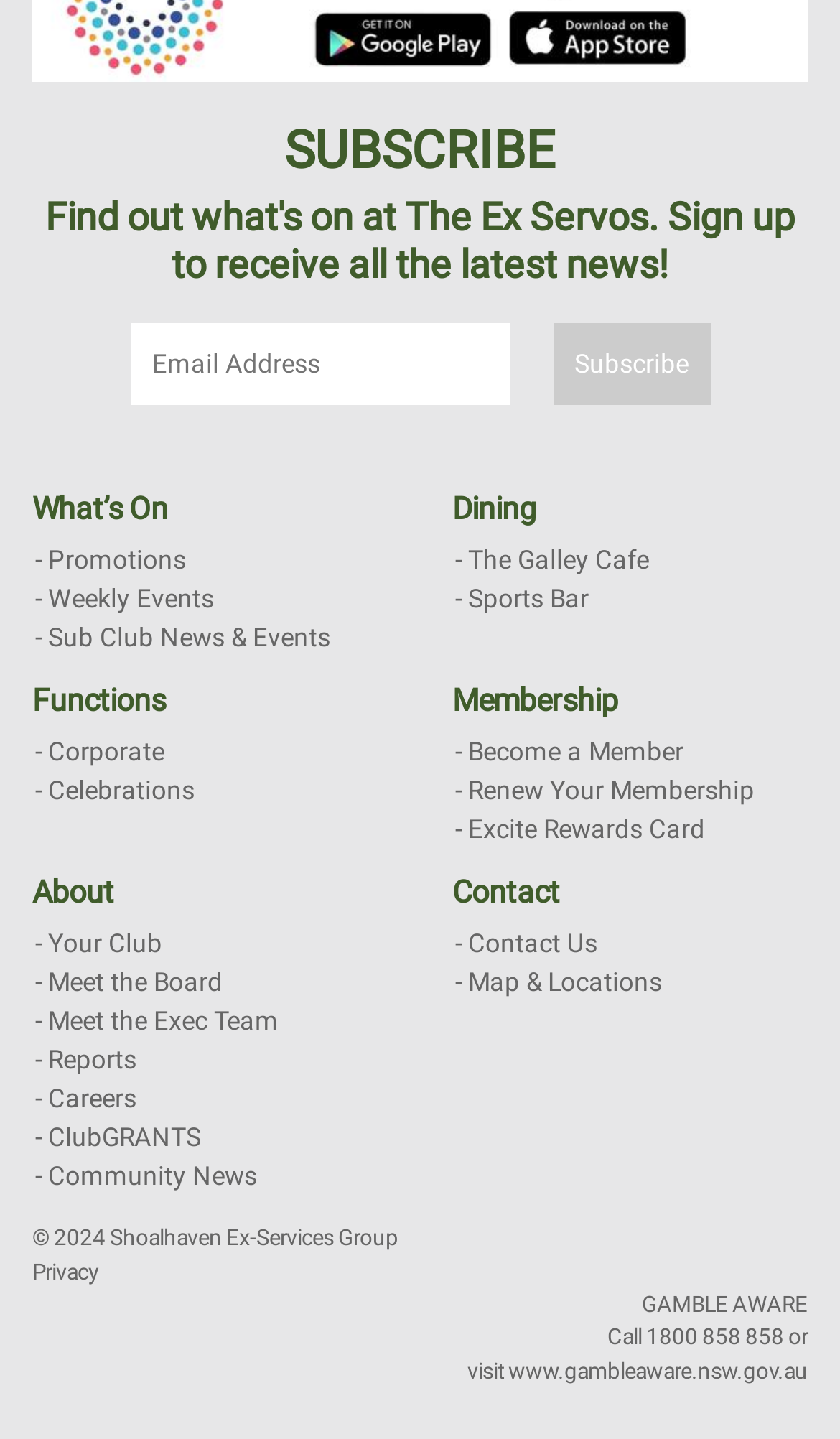Respond to the following query with just one word or a short phrase: 
What are the main categories on the webpage?

What's On, Dining, Functions, Membership, About, Contact